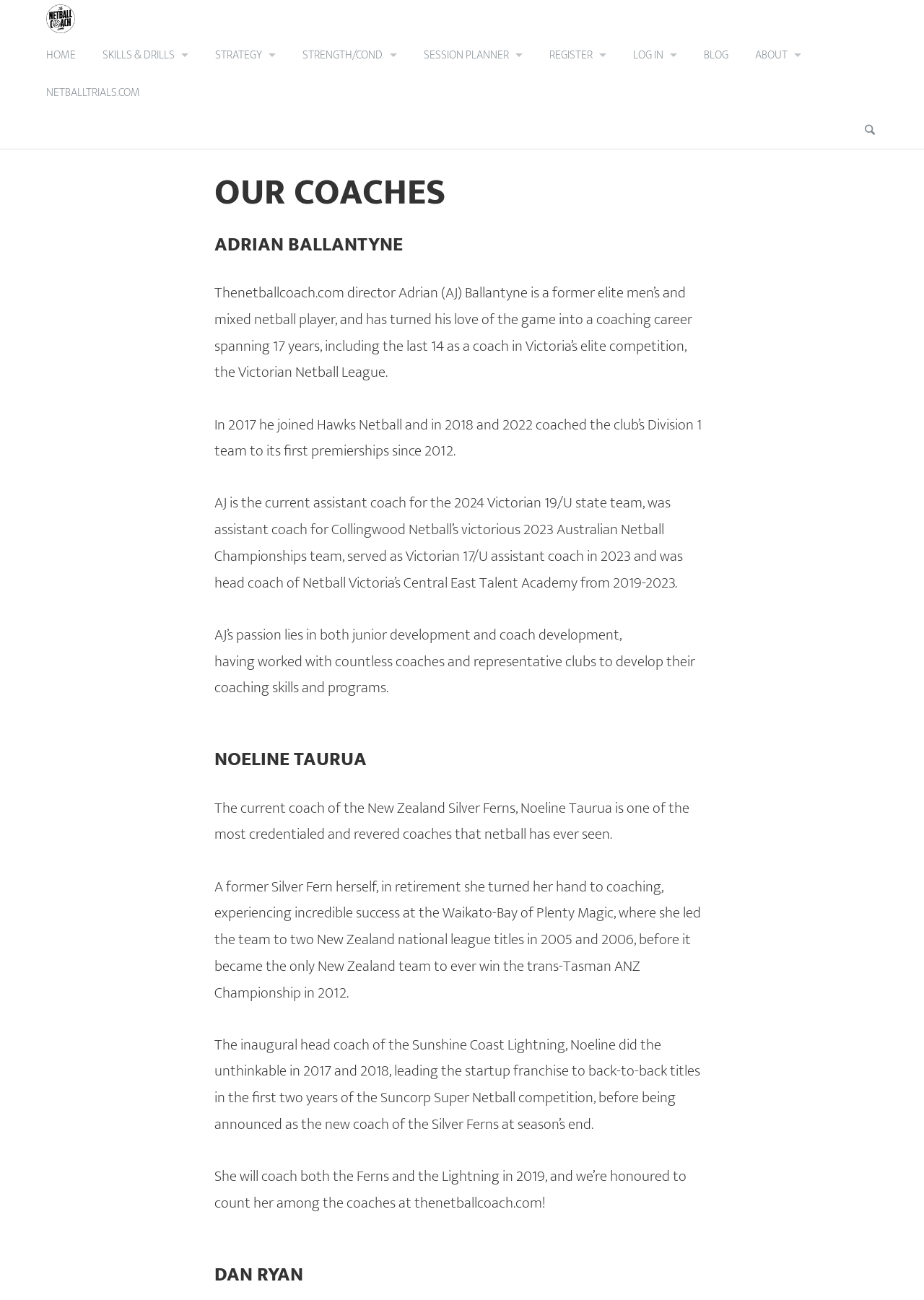Answer in one word or a short phrase: 
What is the name of the league that Adrian Ballantyne has coached in for 14 years?

Victorian Netball League